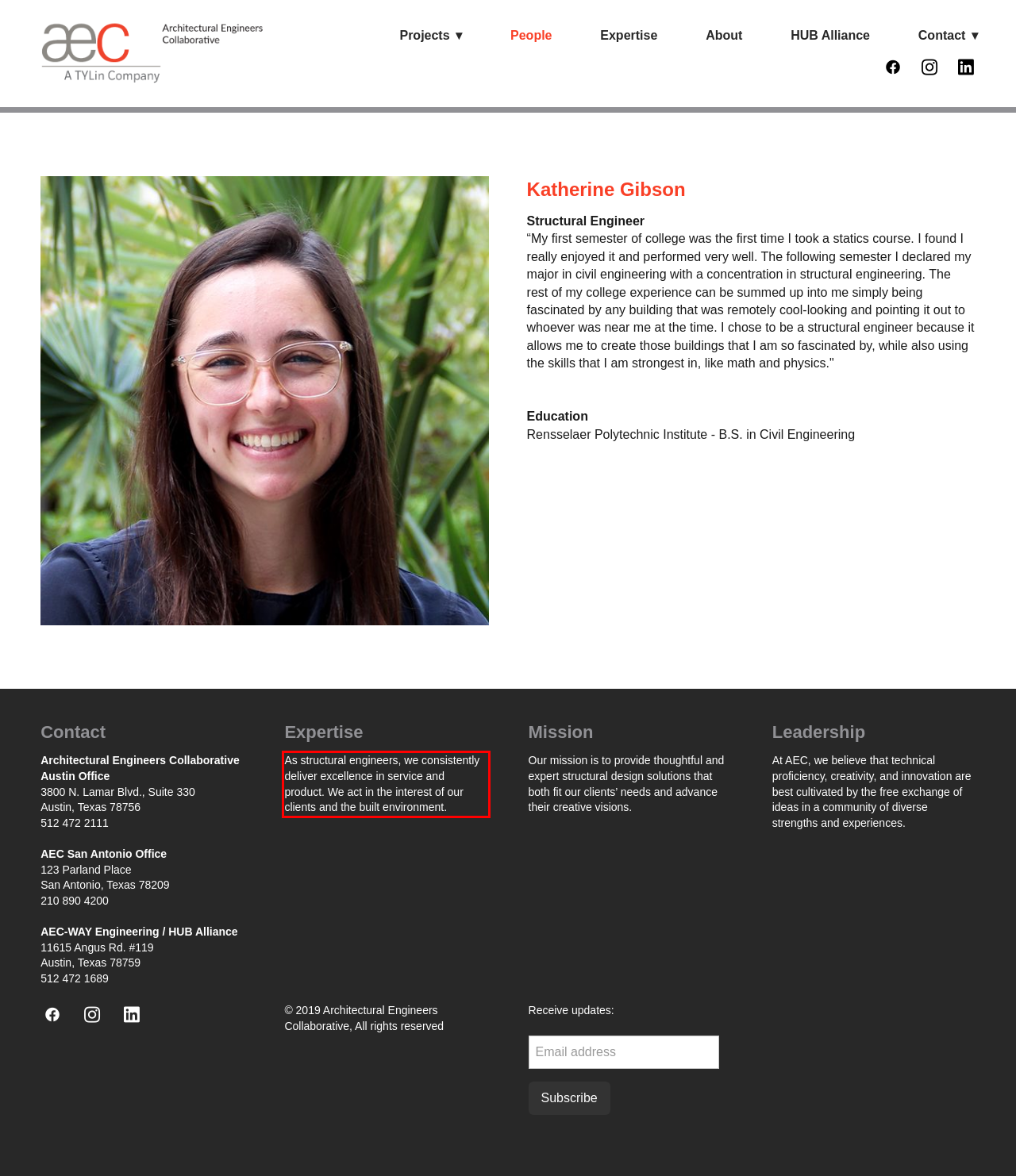You are presented with a webpage screenshot featuring a red bounding box. Perform OCR on the text inside the red bounding box and extract the content.

As structural engineers, we consistently deliver excellence in service and product. We act in the interest of our clients and the built environment.